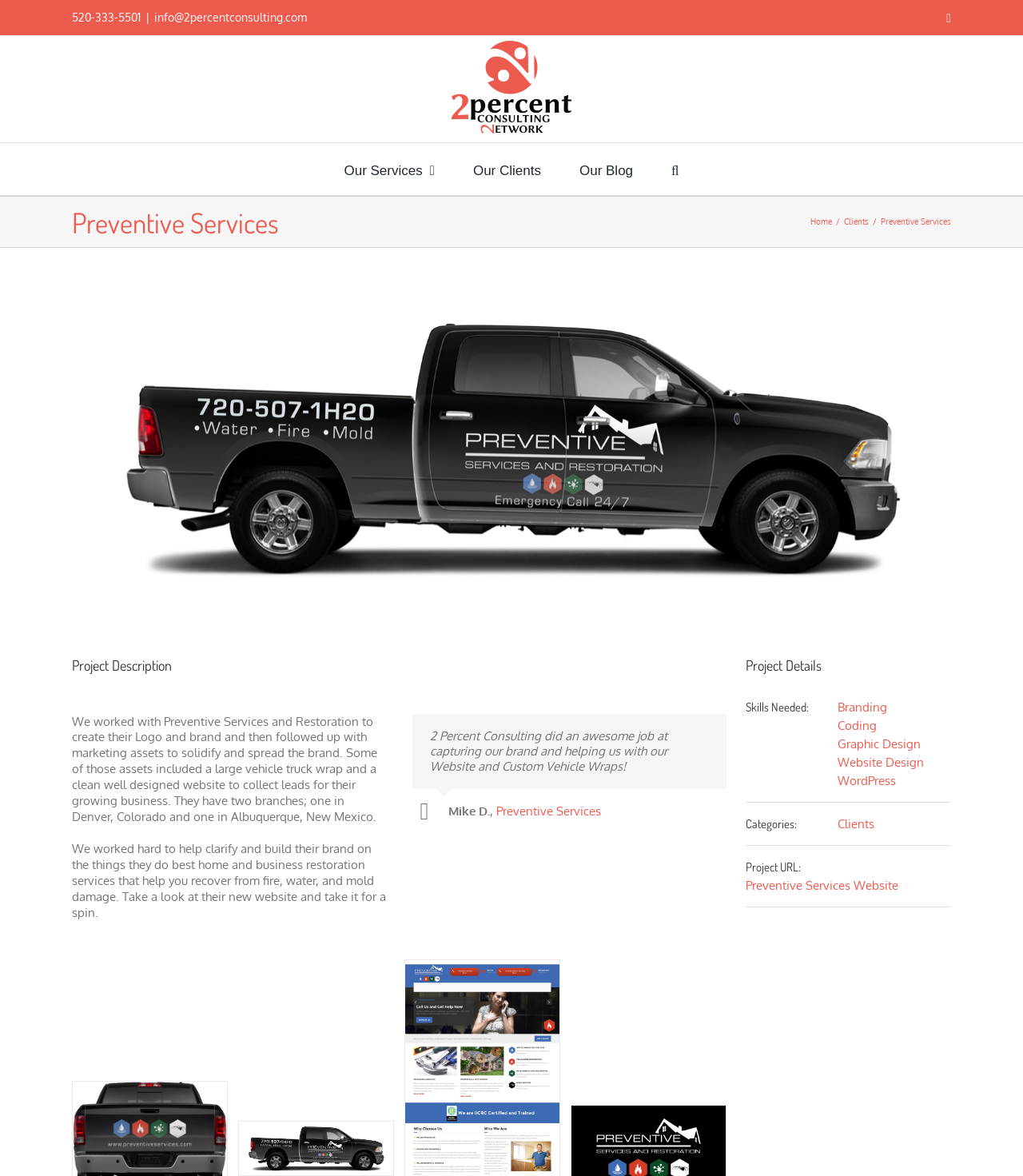Produce an extensive caption that describes everything on the webpage.

This webpage is about a project by 2 Percent Consulting for Preventive Services and Restoration. At the top, there is a navigation menu with links to "Our Services", "Our Clients", "Our Blog", and a search button. Below the navigation menu, there is a page title bar with links to "Home" and "Clients". 

On the left side, there is a large image of a truck wrap with the Preventive Services logo, which is a prominent feature of the page. Above the image, there is a link to view a larger version of the image. 

To the right of the image, there is a project description section. This section has a heading "Project Description" and two paragraphs of text that describe the project, including the creation of a logo and brand, marketing assets, and a website for Preventive Services. 

Below the project description, there is a blockquote with a testimonial from Mike D. of Preventive Services, praising 2 Percent Consulting's work on their brand and website. 

Further down, there is a section with headings "Project Details", "Skills Needed:", and "Categories:". This section lists the skills needed for the project, including branding, coding, graphic design, website design, and WordPress, as well as the categories the project falls under, which is "Clients". 

Finally, at the bottom of the page, there is a link to the Preventive Services website and a "Go to Top" button.